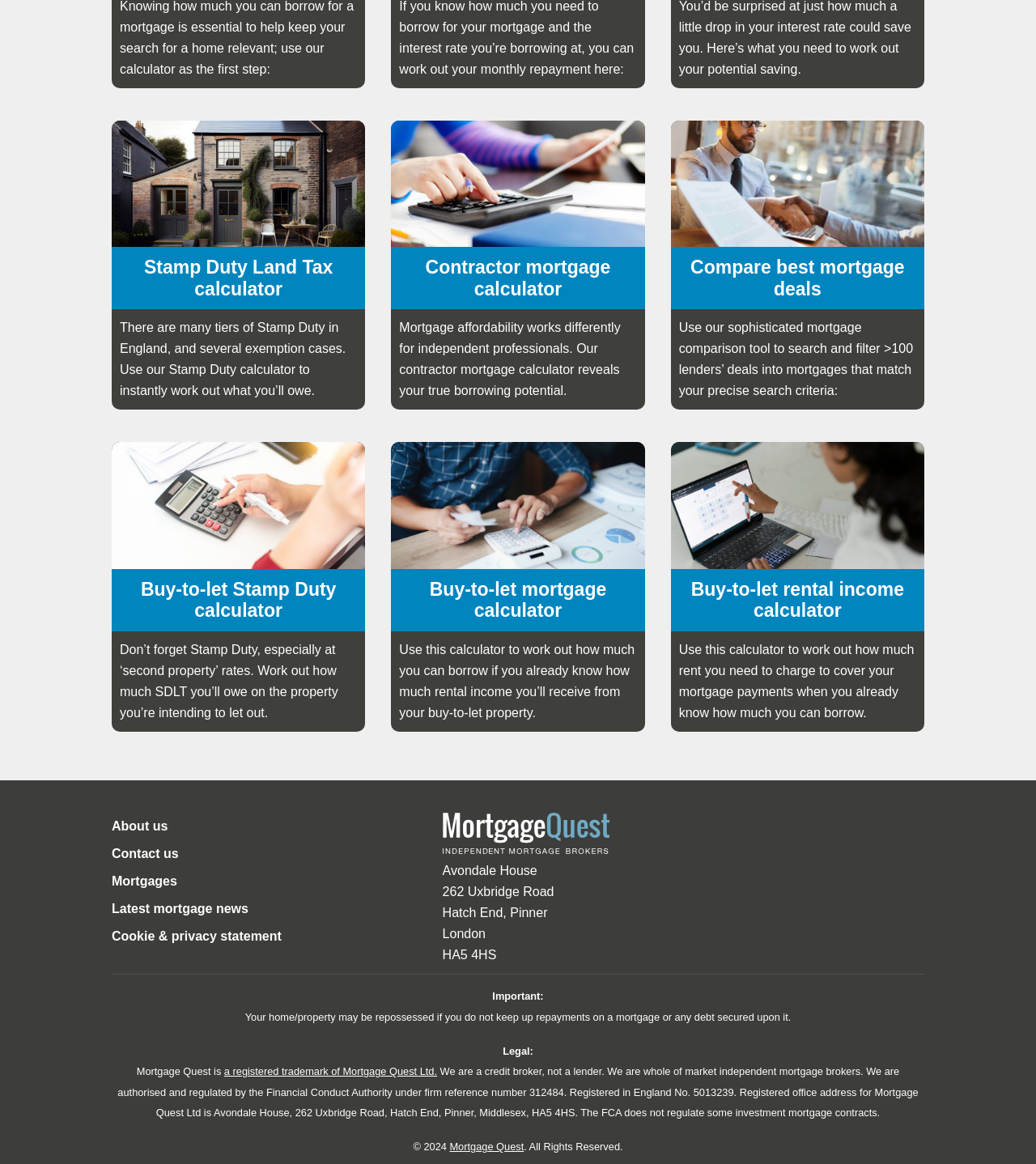Please predict the bounding box coordinates (top-left x, top-left y, bottom-right x, bottom-right y) for the UI element in the screenshot that fits the description: parent_node: Compare best mortgage deals

[0.647, 0.09, 0.892, 0.339]